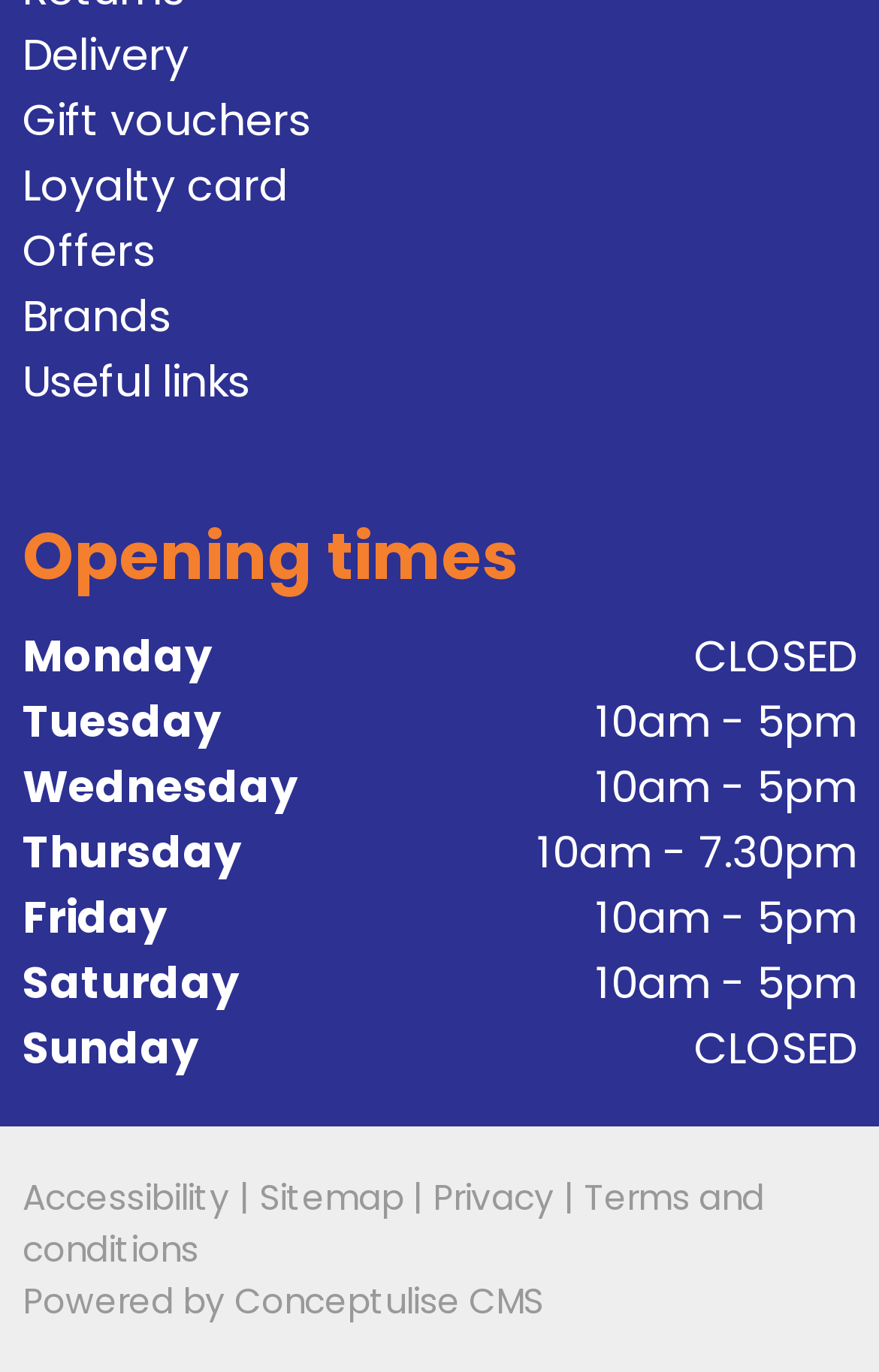Using the details in the image, give a detailed response to the question below:
What is the closing time on Thursday?

I examined the 'Opening times' section and found the closing time for Thursday, which is 7.30pm.